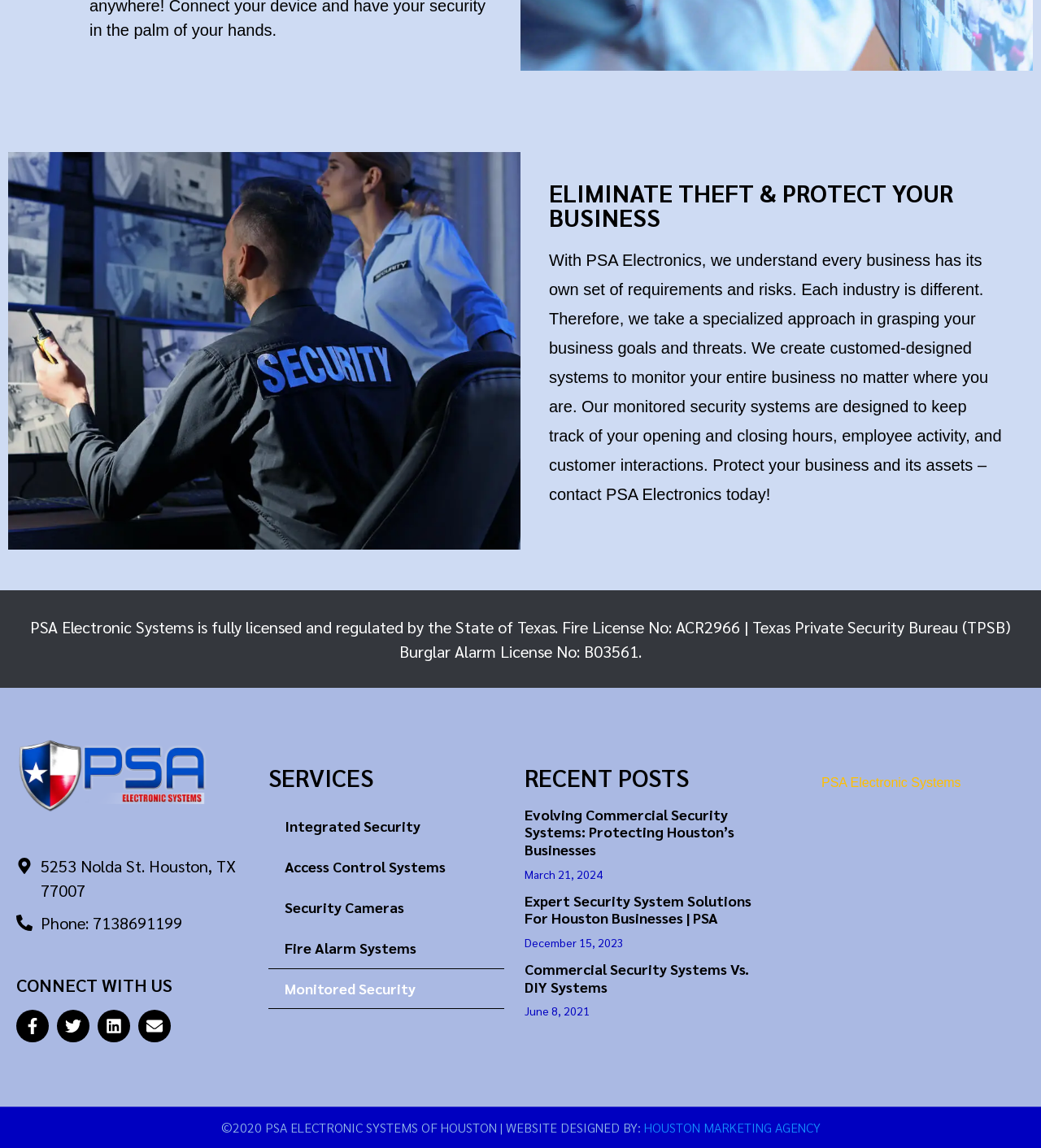Please find the bounding box for the UI component described as follows: "PSA Electronic Systems".

[0.789, 0.675, 0.923, 0.688]